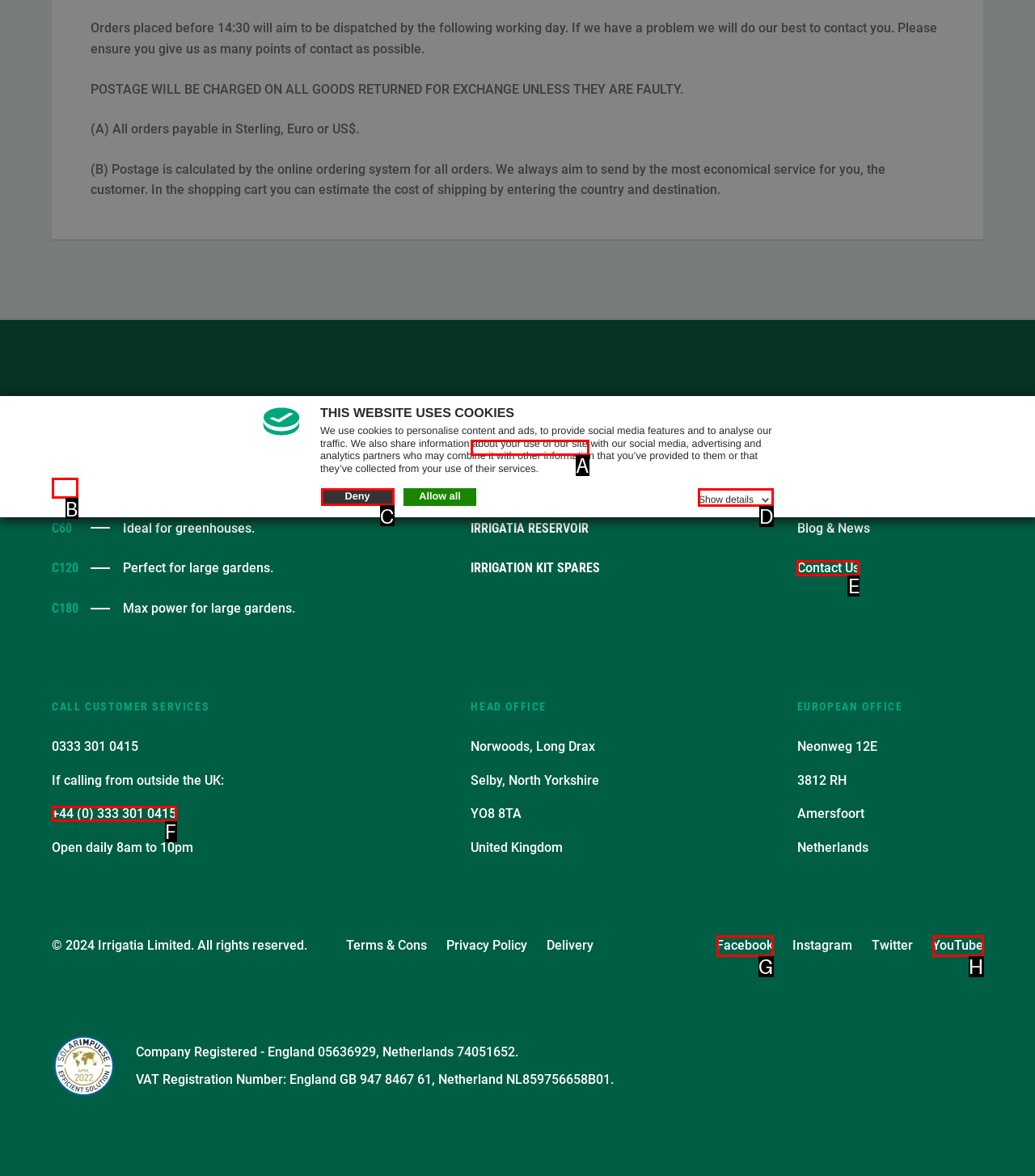Determine which HTML element matches the given description: +44 (0) 333 301 0415. Provide the corresponding option's letter directly.

F